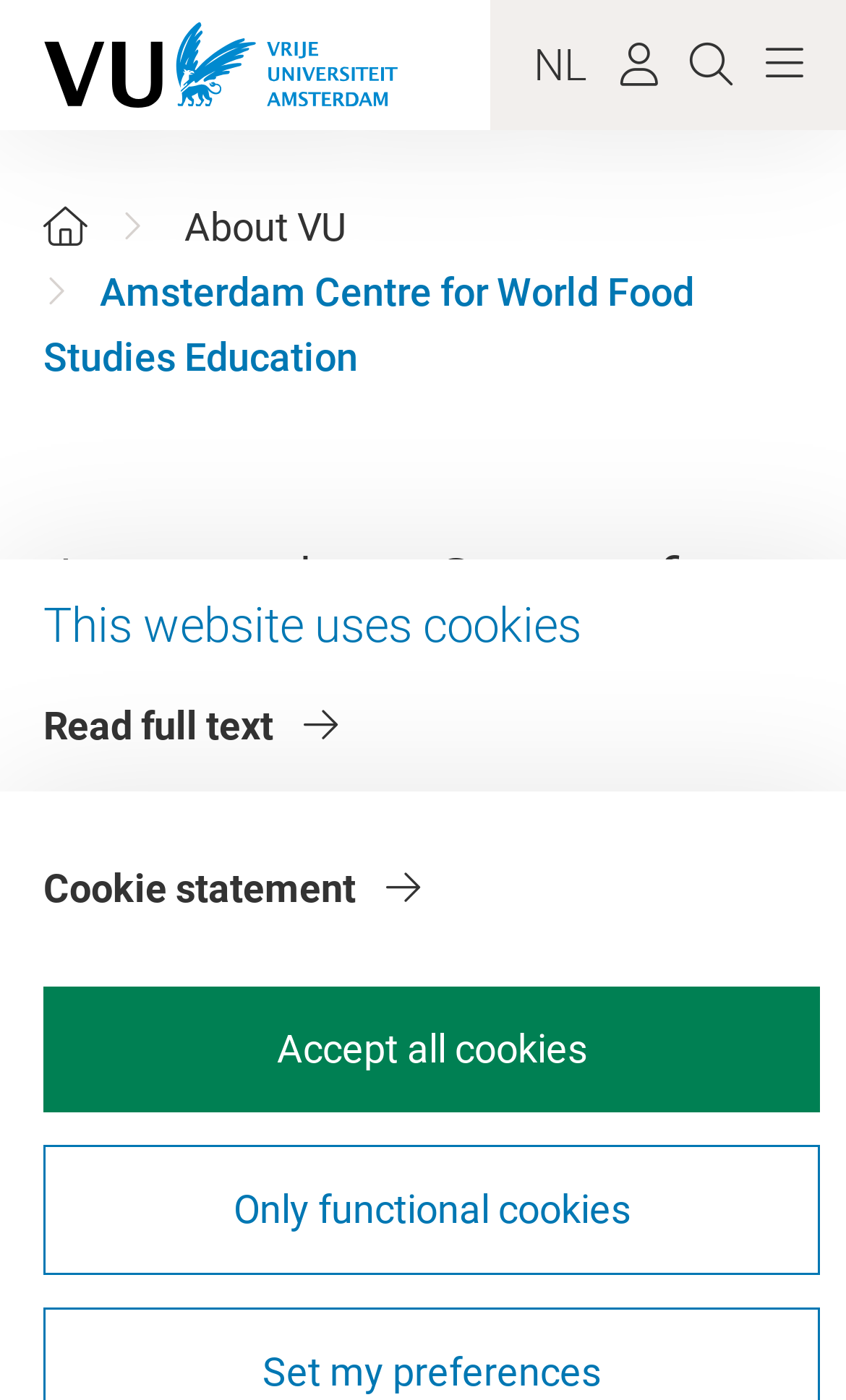Based on the element description NL, identify the bounding box of the UI element in the given webpage screenshot. The coordinates should be in the format (top-left x, top-left y, bottom-right x, bottom-right y) and must be between 0 and 1.

[0.631, 0.028, 0.695, 0.065]